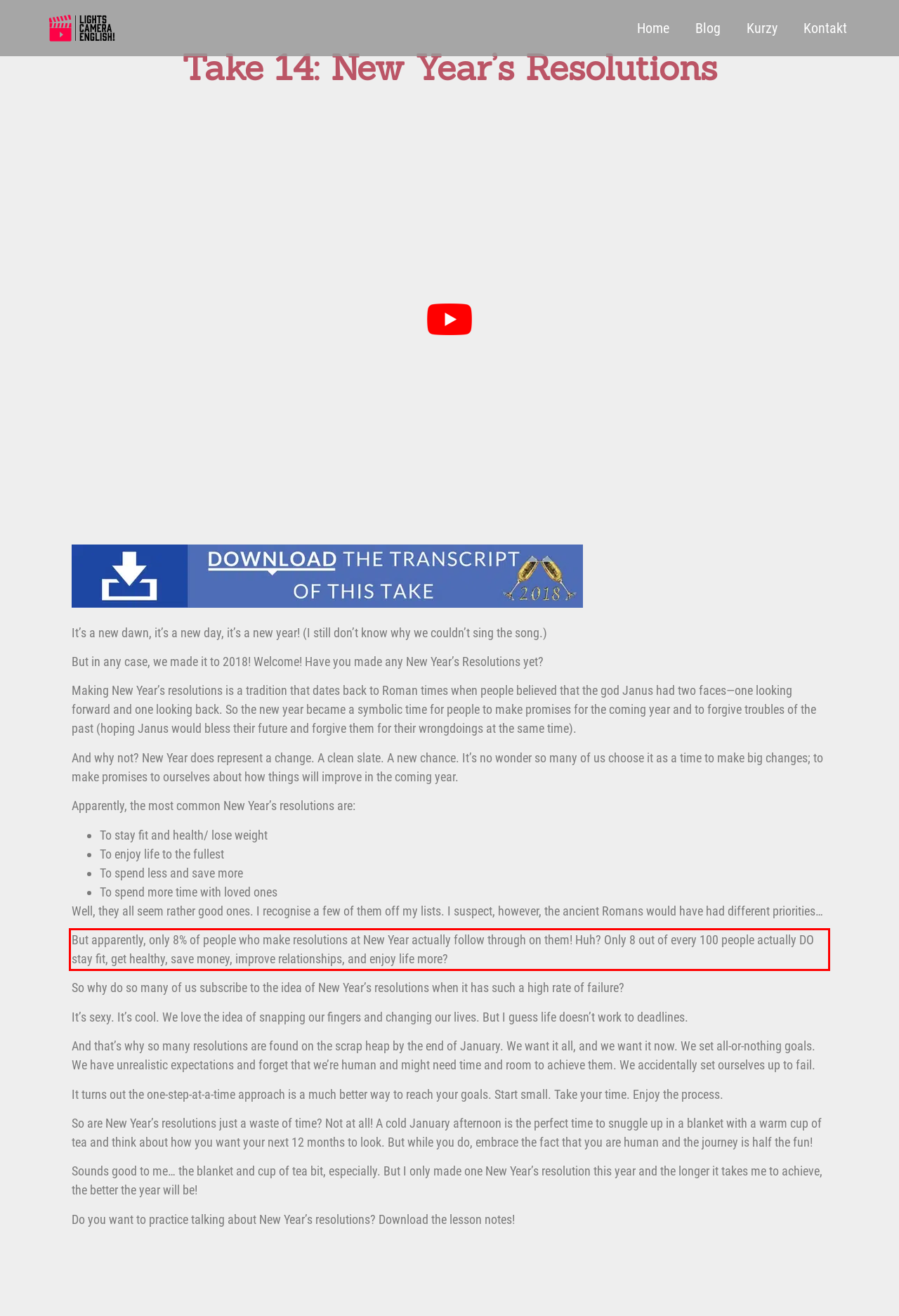Please perform OCR on the text within the red rectangle in the webpage screenshot and return the text content.

But apparently, only 8% of people who make resolutions at New Year actually follow through on them! Huh? Only 8 out of every 100 people actually DO stay fit, get healthy, save money, improve relationships, and enjoy life more?